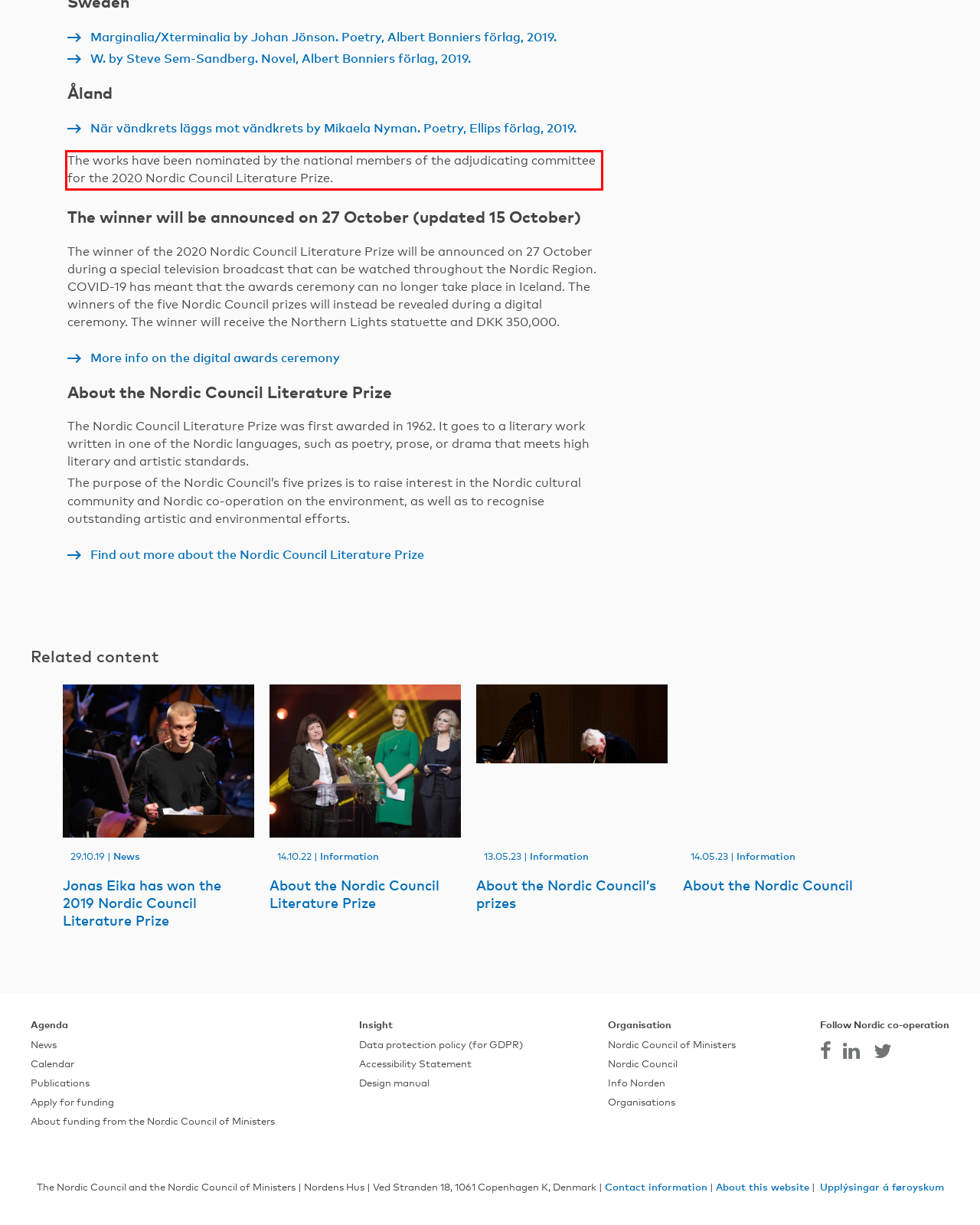With the provided screenshot of a webpage, locate the red bounding box and perform OCR to extract the text content inside it.

The works have been nominated by the national members of the adjudicating committee for the 2020 Nordic Council Literature Prize.